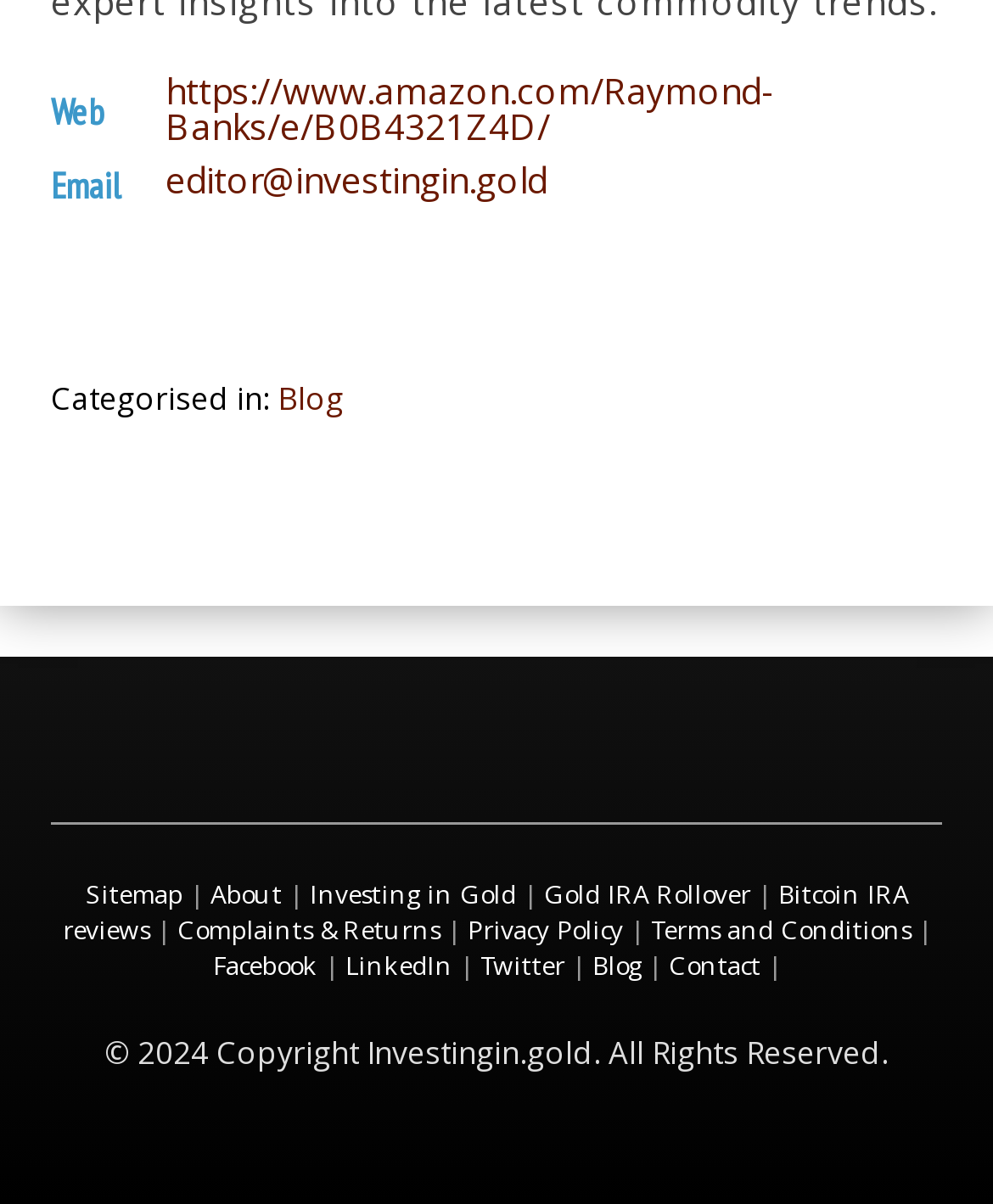Find the bounding box coordinates of the element you need to click on to perform this action: 'Visit the author's Amazon page'. The coordinates should be represented by four float values between 0 and 1, in the format [left, top, right, bottom].

[0.167, 0.06, 0.885, 0.12]